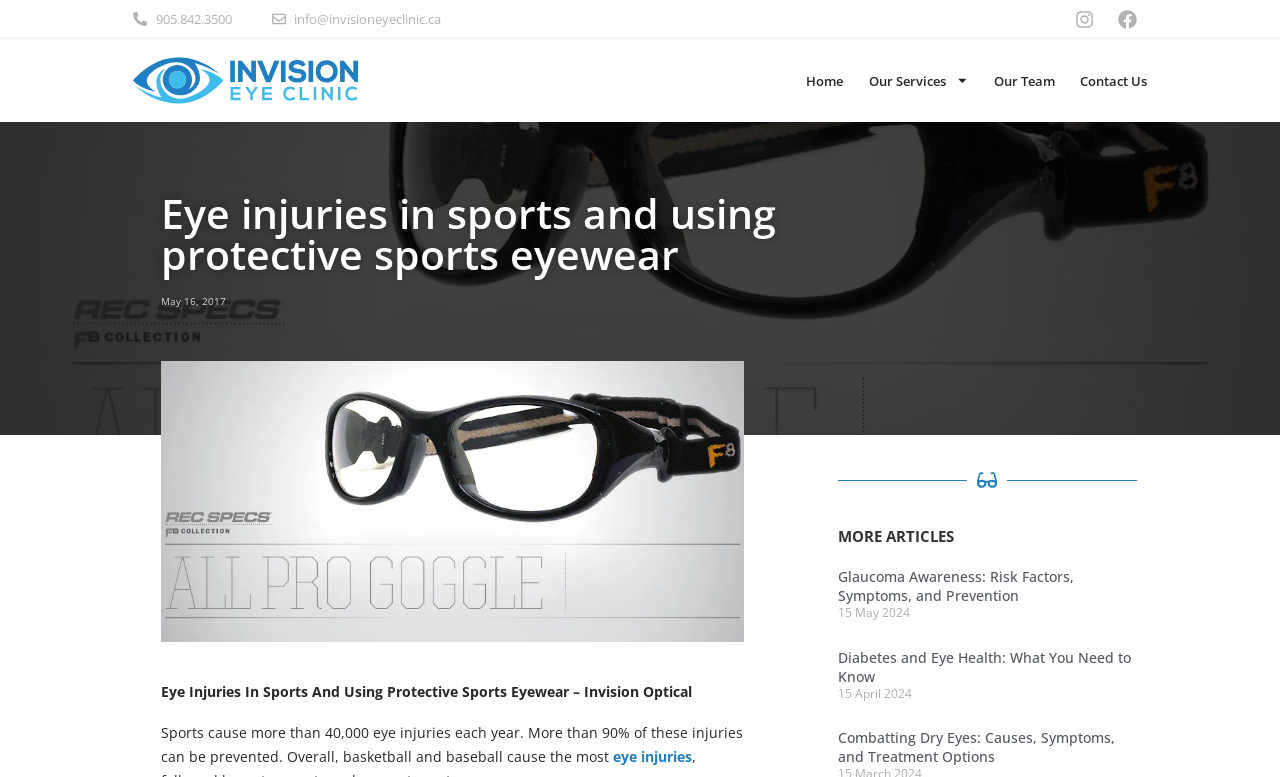Using the provided element description: "Our Services", identify the bounding box coordinates. The coordinates should be four floats between 0 and 1 in the order [left, top, right, bottom].

[0.679, 0.075, 0.756, 0.132]